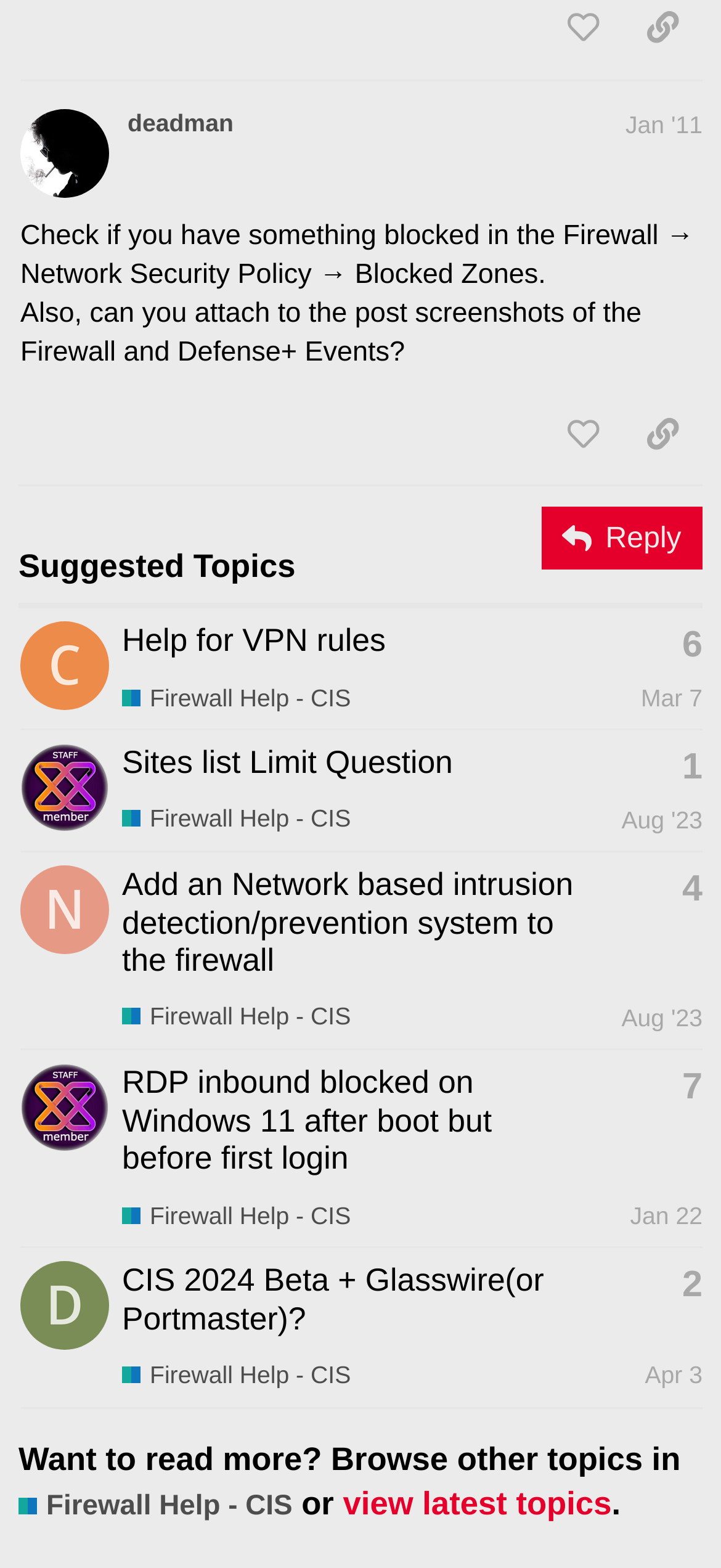Respond to the question below with a single word or phrase:
What is the username of the person who posted on Jan '11?

deadman